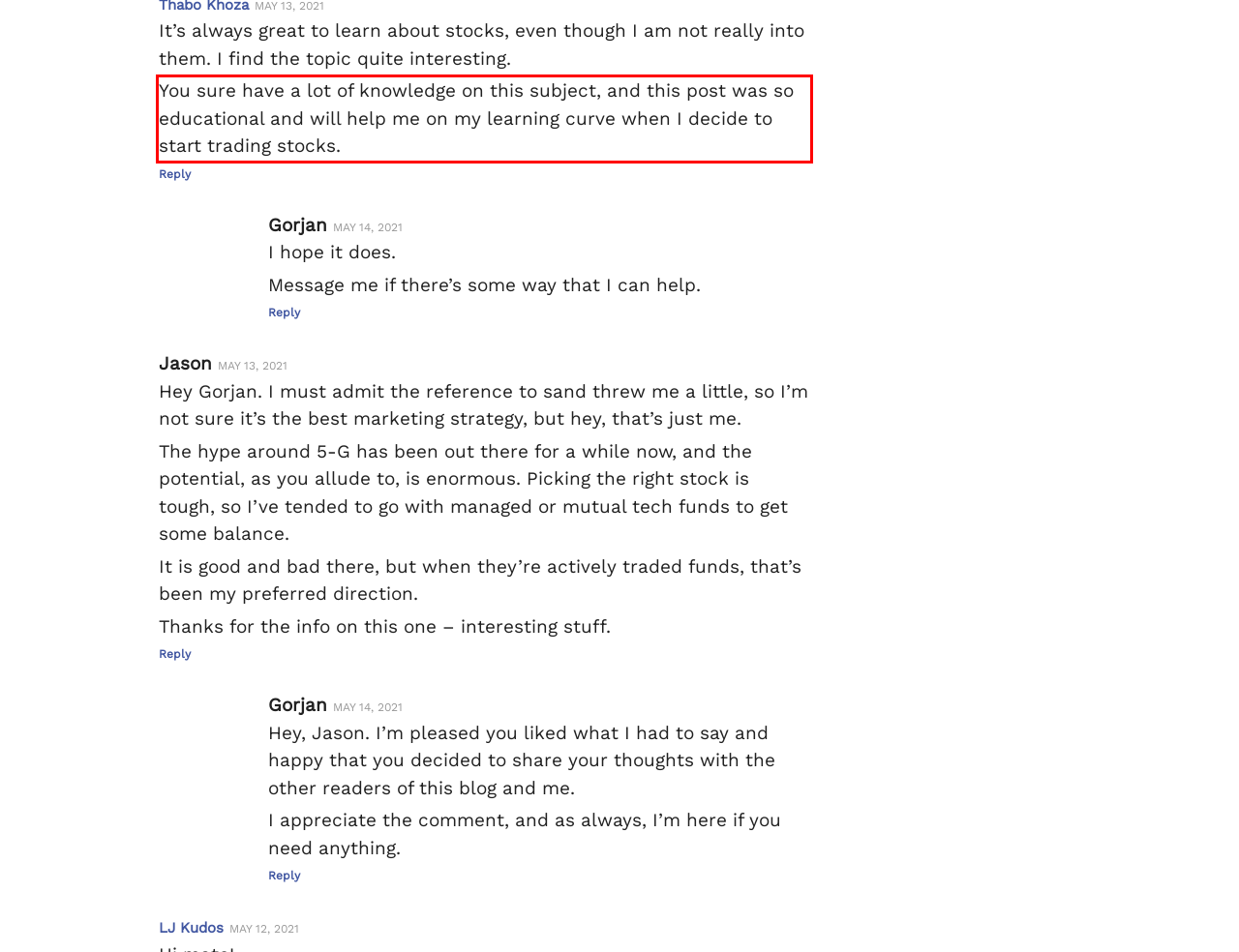Please perform OCR on the UI element surrounded by the red bounding box in the given webpage screenshot and extract its text content.

You sure have a lot of knowledge on this subject, and this post was so educational and will help me on my learning curve when I decide to start trading stocks.